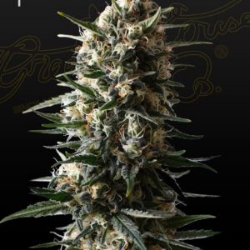What is the name of the company offering the Bubba Slush strain?
Your answer should be a single word or phrase derived from the screenshot.

Greenhouse Seed Co.